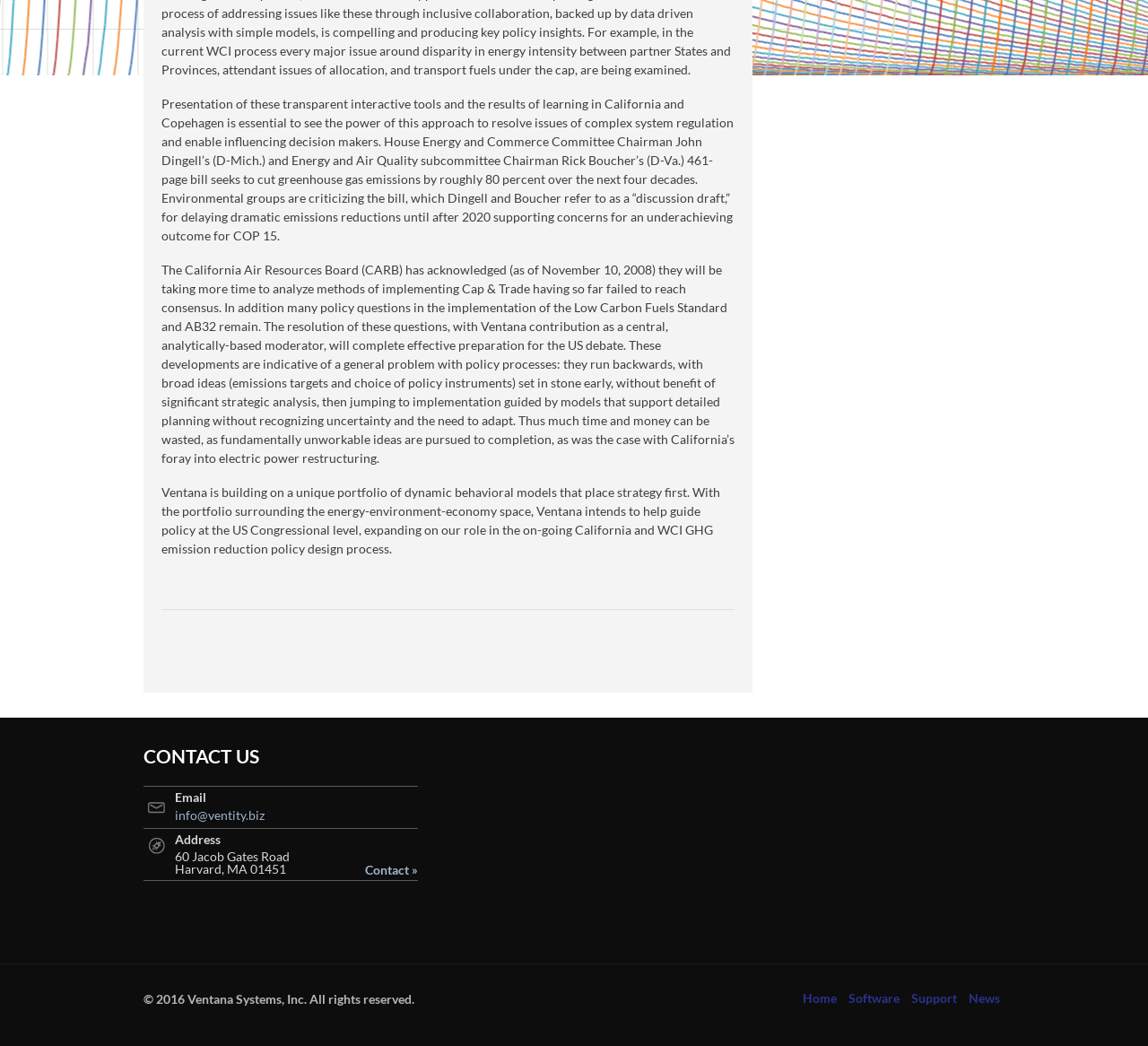Calculate the bounding box coordinates for the UI element based on the following description: "info@ventity.biz". Ensure the coordinates are four float numbers between 0 and 1, i.e., [left, top, right, bottom].

[0.152, 0.772, 0.23, 0.786]